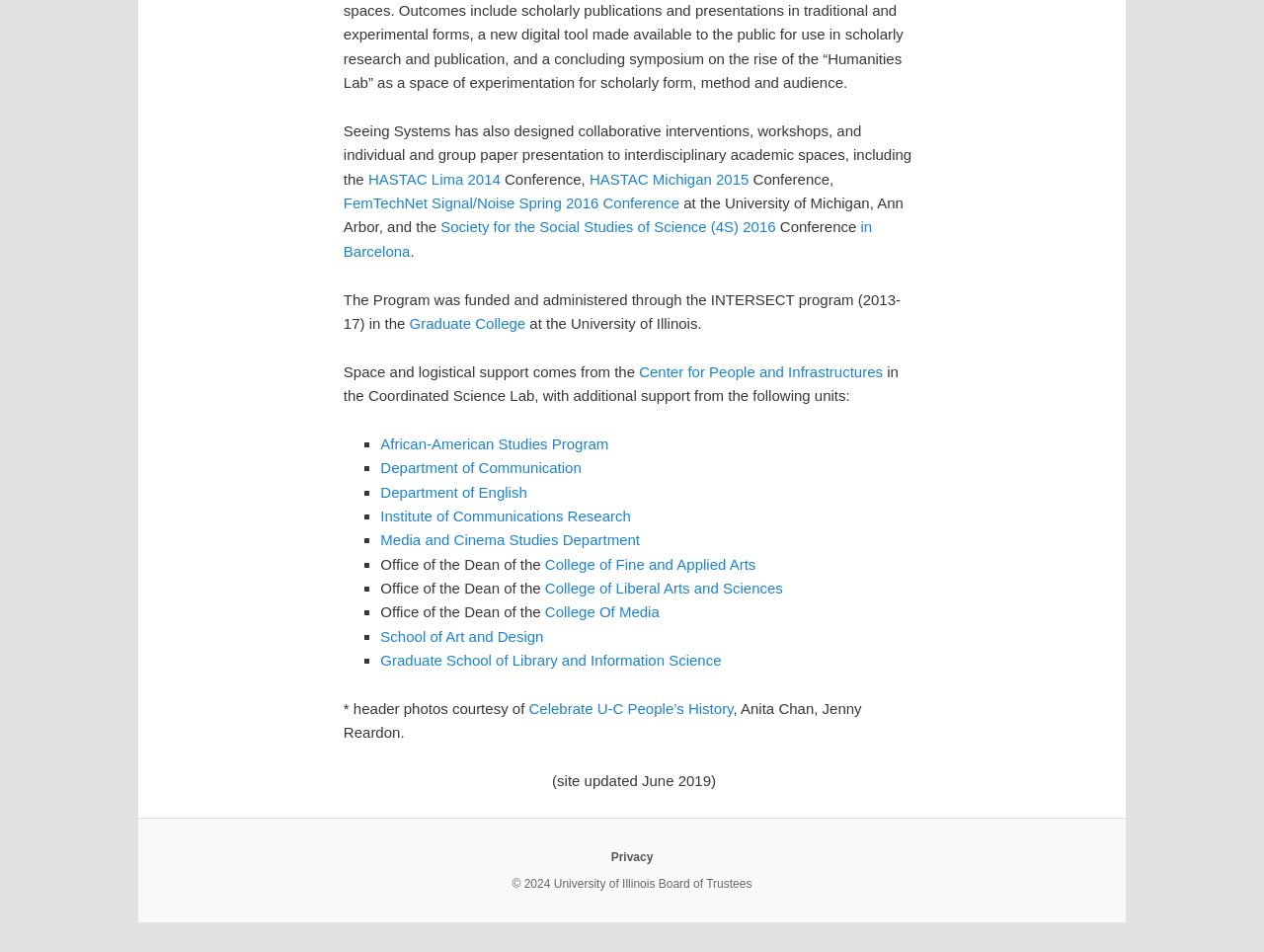Pinpoint the bounding box coordinates for the area that should be clicked to perform the following instruction: "Visit the Graduate College".

[0.324, 0.331, 0.416, 0.349]